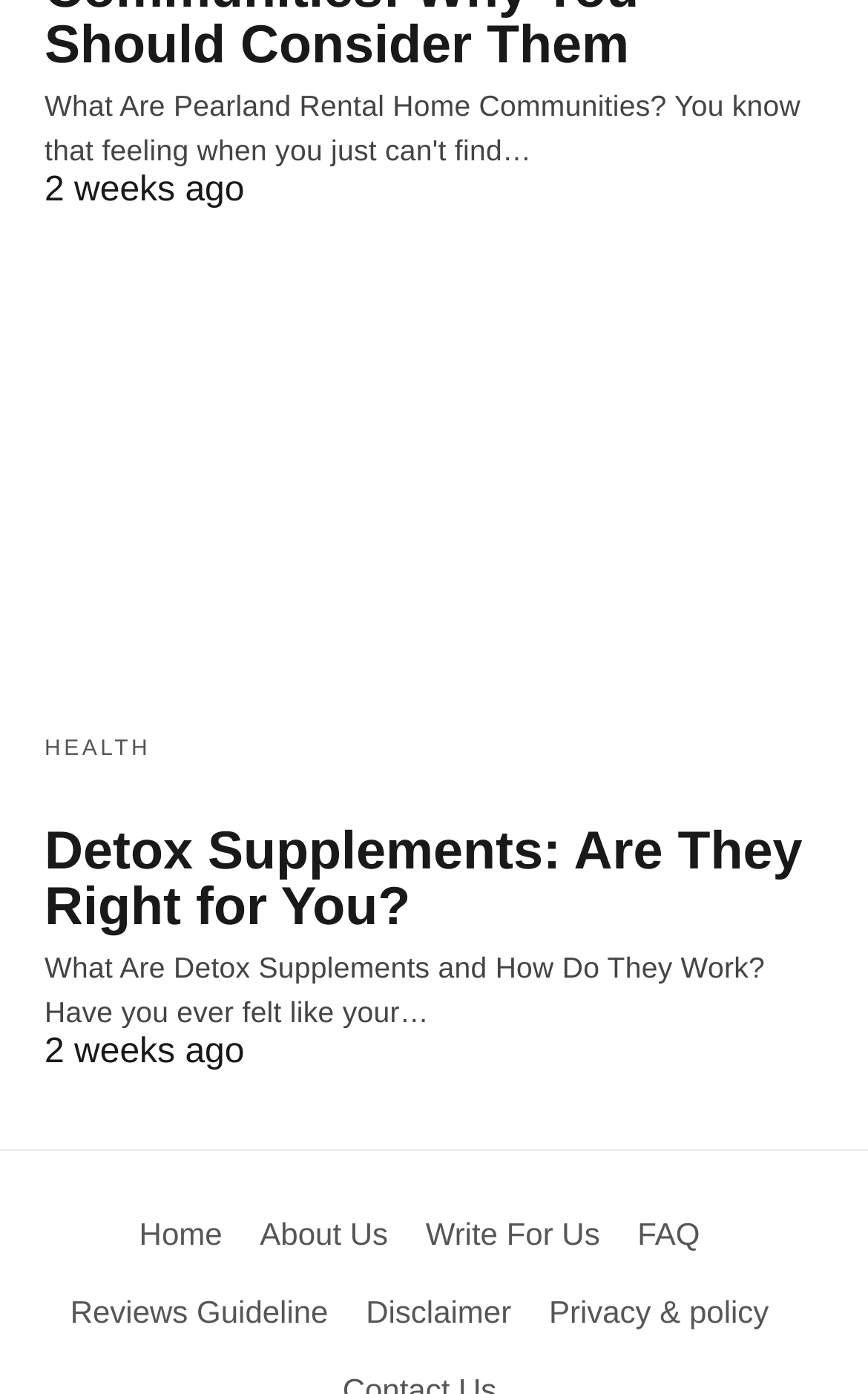Find the bounding box coordinates of the element to click in order to complete the given instruction: "Write an article for the website."

[0.49, 0.872, 0.691, 0.898]